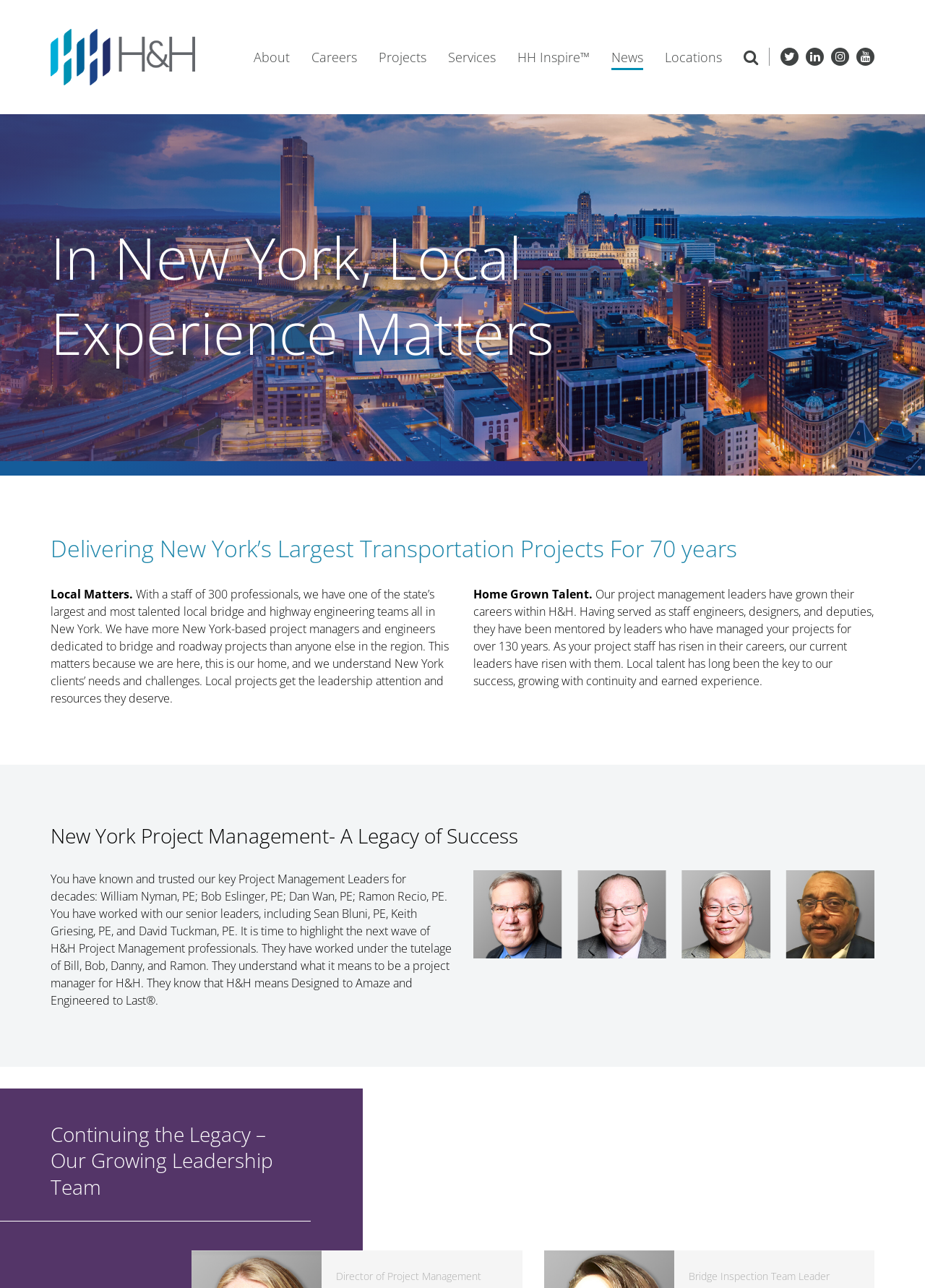Can you find the bounding box coordinates for the element to click on to achieve the instruction: "Search for something"?

[0.5, 0.223, 0.52, 0.265]